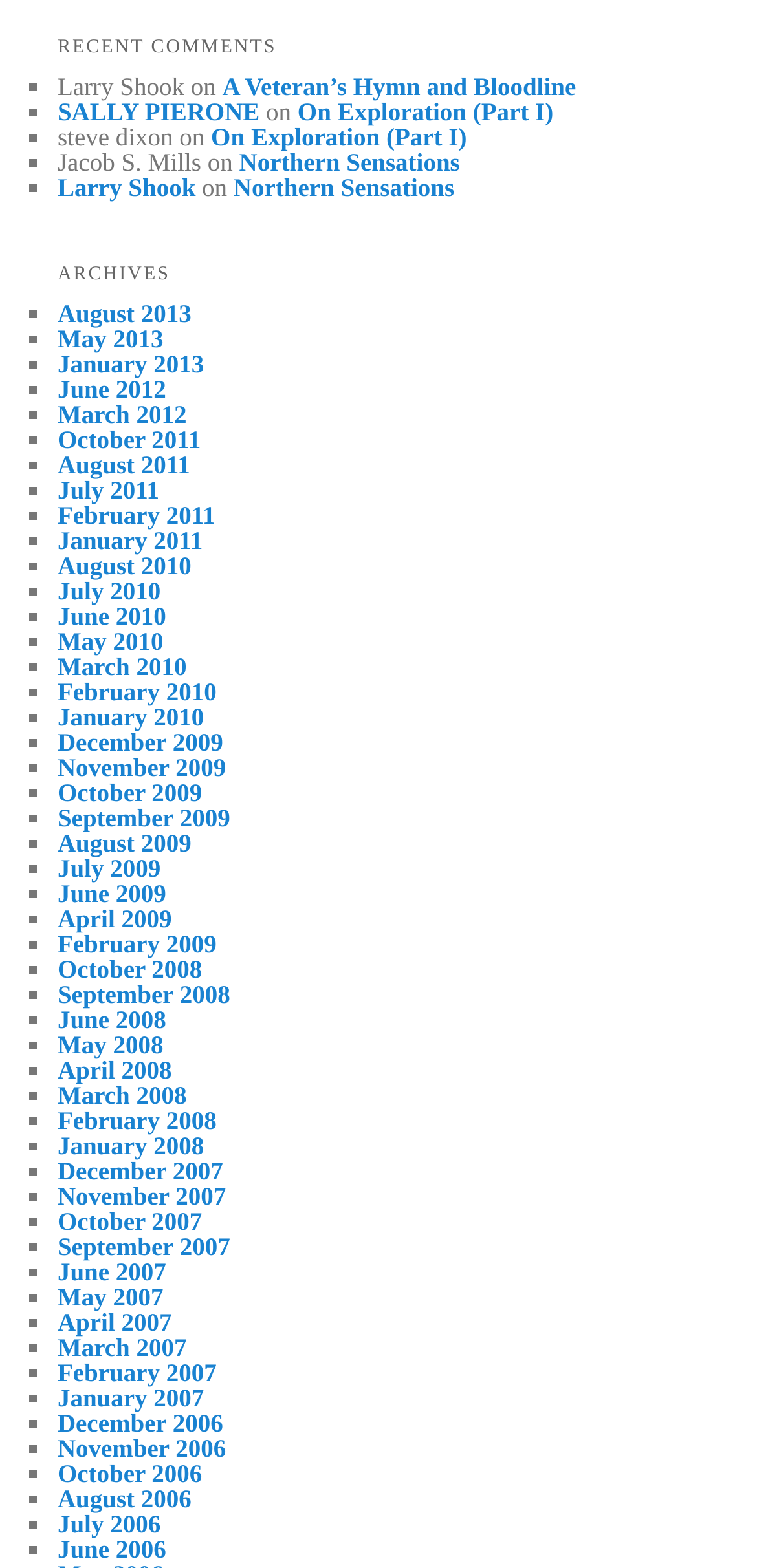What is the earliest archive link listed?
Provide an in-depth and detailed answer to the question.

The earliest archive link listed can be found at the bottom of the 'ARCHIVES' section, which is 'October 2008'.